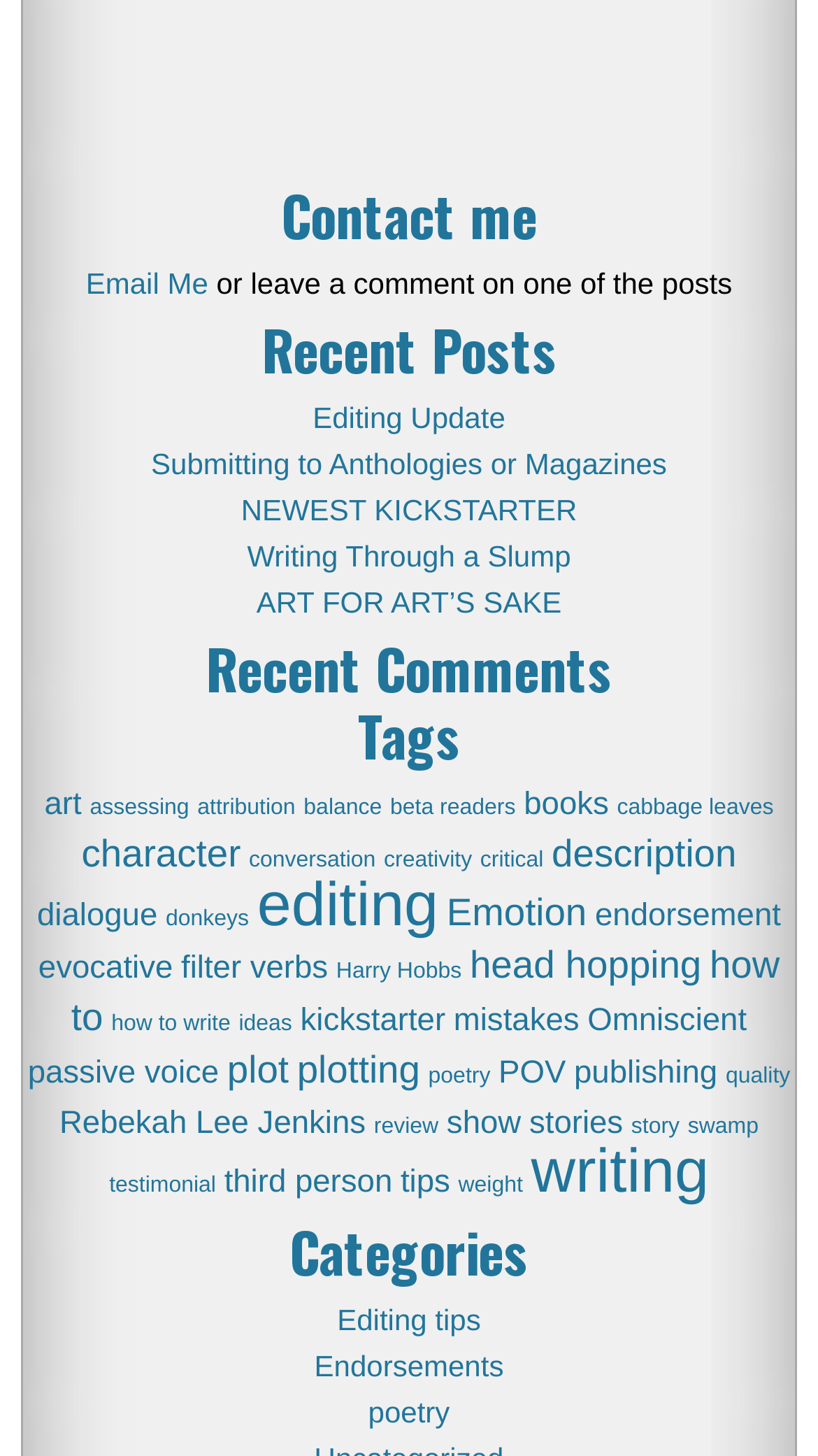Using the webpage screenshot and the element description character, determine the bounding box coordinates. Specify the coordinates in the format (top-left x, top-left y, bottom-right x, bottom-right y) with values ranging from 0 to 1.

[0.1, 0.571, 0.294, 0.601]